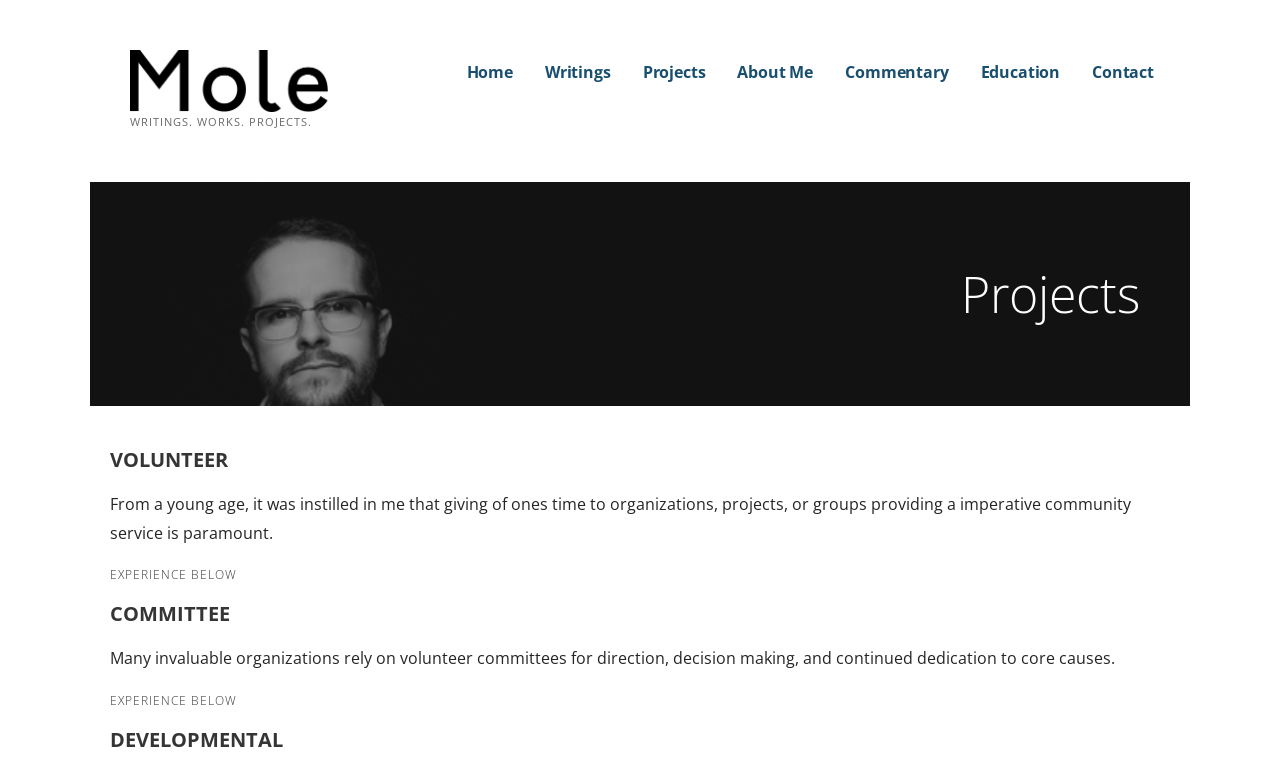Provide the bounding box coordinates of the HTML element described as: "About Me". The bounding box coordinates should be four float numbers between 0 and 1, i.e., [left, top, right, bottom].

[0.576, 0.068, 0.635, 0.123]